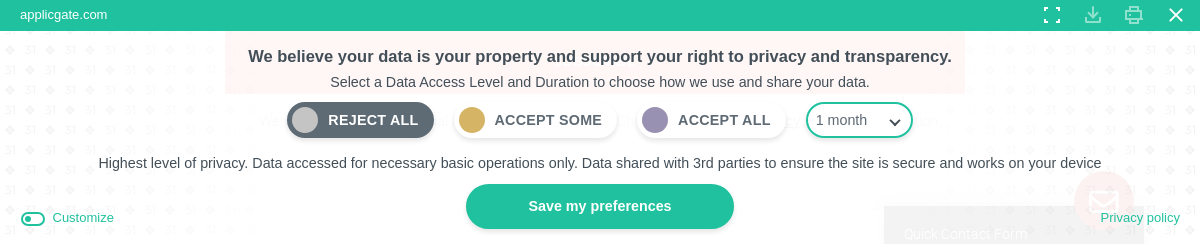Describe the image with as much detail as possible.

The image displays a privacy consent dialog from ApplicGate, emphasizing the importance of user data rights and transparency. The heading states, "We believe your data is your property and support your right to privacy and transparency," urging users to choose a data access level and duration for data usage. 

Three options are provided for users to manage their data preferences: "Reject All," "Accept Some," and "Accept All," accompanied by a dropdown menu for selecting the duration of consent, currently set to "1 month." Below these options, a description highlights that the highest privacy level allows data access only for necessary operations, mentioning that data may be shared with third parties for site security and functionality. 

A prominent button labeled "Save my preferences" encourages users to submit their choices, while a "Customize" toggle allows for further personalization of data settings. The dialog portrays a user-centric approach to privacy management on the ApplicGate website, fostering informed decision-making regarding personal data.